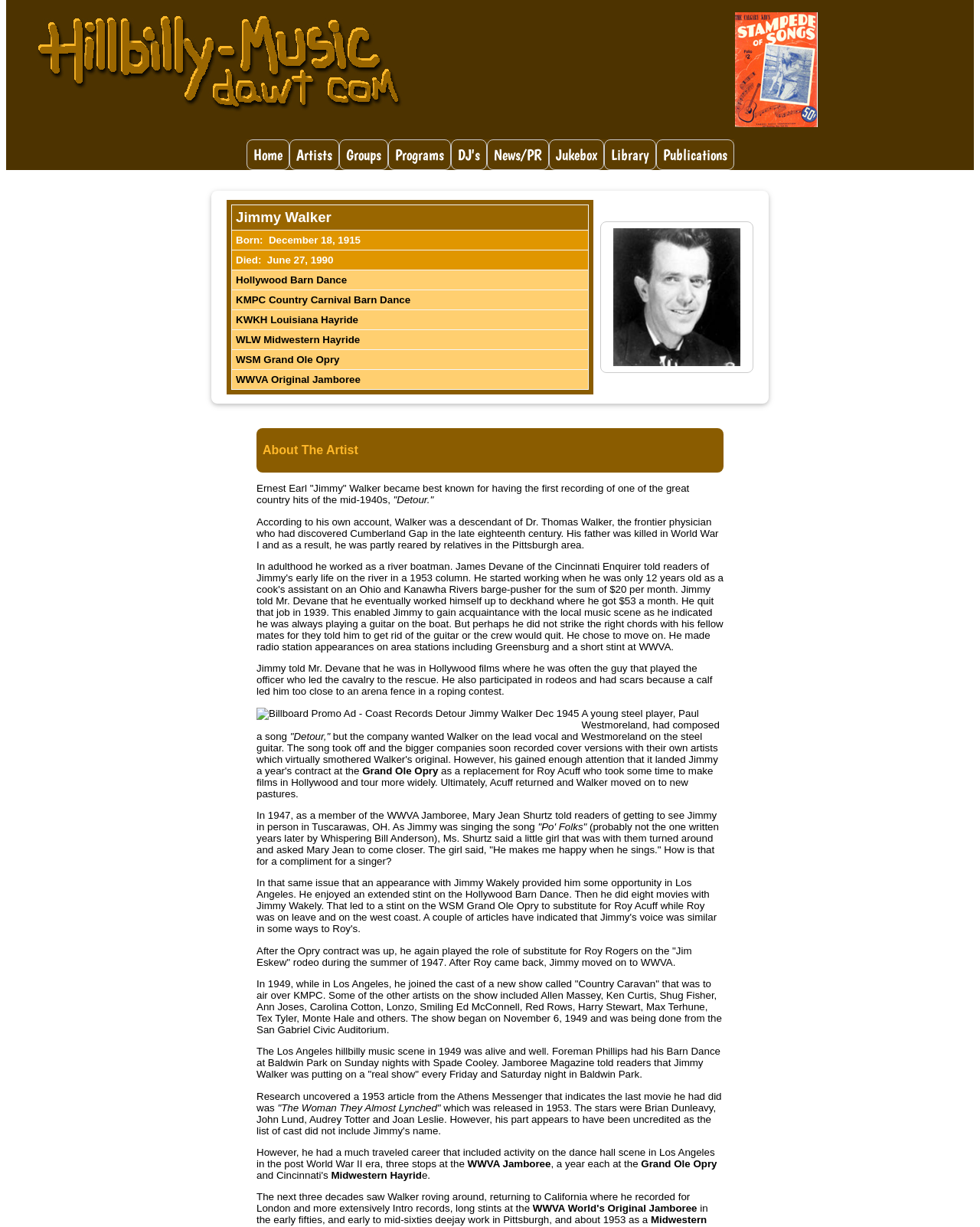Describe all significant elements and features of the webpage.

The webpage is dedicated to Jimmy Walker, a country music artist. At the top, there are two images: one is the website's logo, "Hillbilly-Music.com - Keeping Country Music History Alive", and the other is an image of "Hillbilly-Music Folio Display". Below these images, there is a navigation menu with 9 buttons: "Home", "Artists", "Groups", "Programs", "DJ's", "News/PR", "Jukebox", "Library", and "Publications". These buttons are aligned horizontally and take up about half of the screen width.

The main content of the webpage is divided into two sections. On the left, there is a table with information about Jimmy Walker. The table has 7 rows, each containing a single cell with text. The text describes Jimmy Walker's birth and death dates, as well as his associations with various country music programs, including the Hollywood Barn Dance, KMPC Country Carnival Barn Dance, KWKH Louisiana Hayride, WLW Midwestern Hayride, and WSM Grand Ole Opry.

On the right side of the webpage, there is an image, which appears to be a promotional advertisement for Jimmy Walker's music. Below this image, there is another image, which is a Billboard promo ad for Coast Records featuring Jimmy Walker in December 1945.